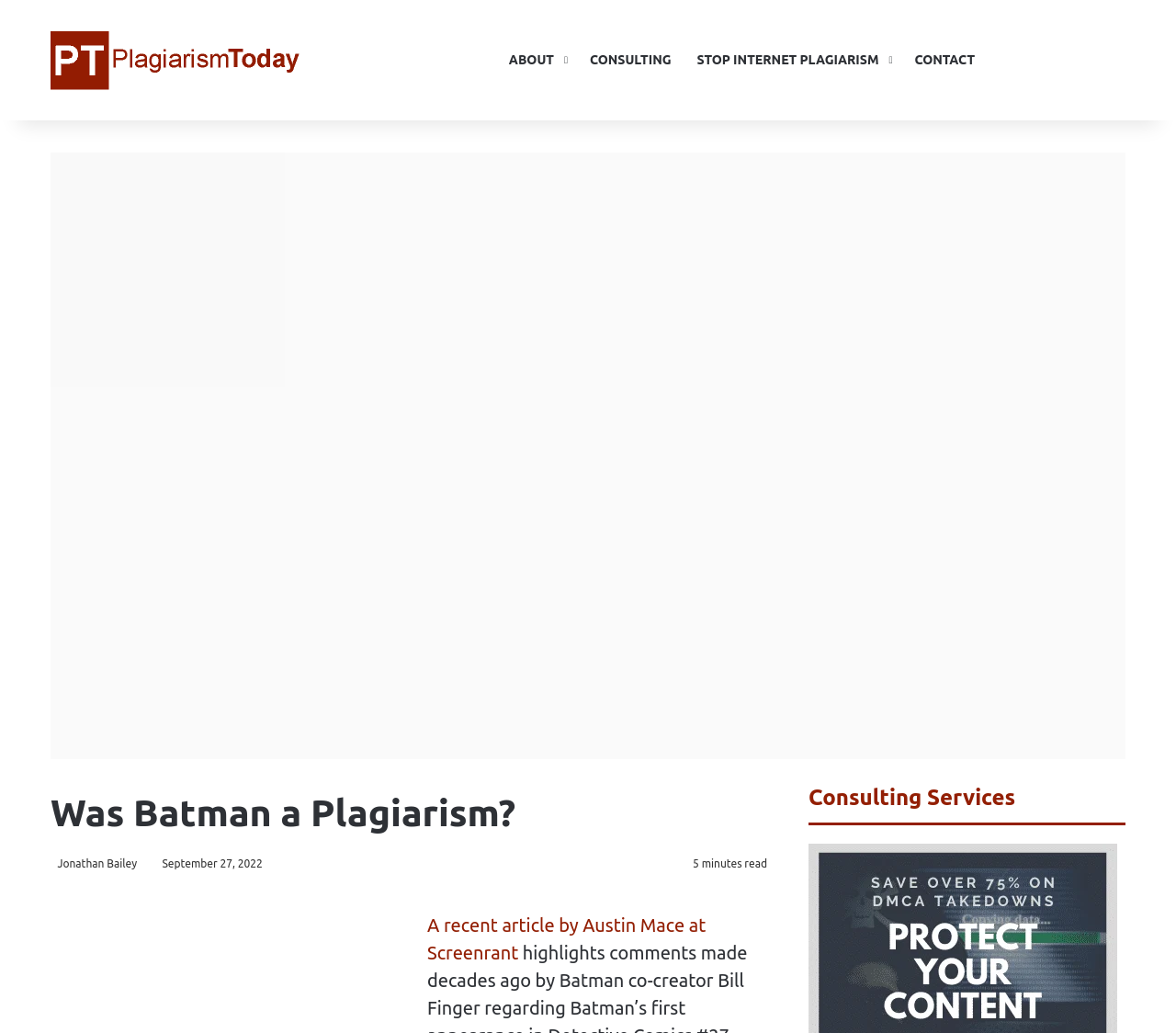Determine the bounding box coordinates for the region that must be clicked to execute the following instruction: "read the article on Screenrant".

[0.363, 0.886, 0.6, 0.933]